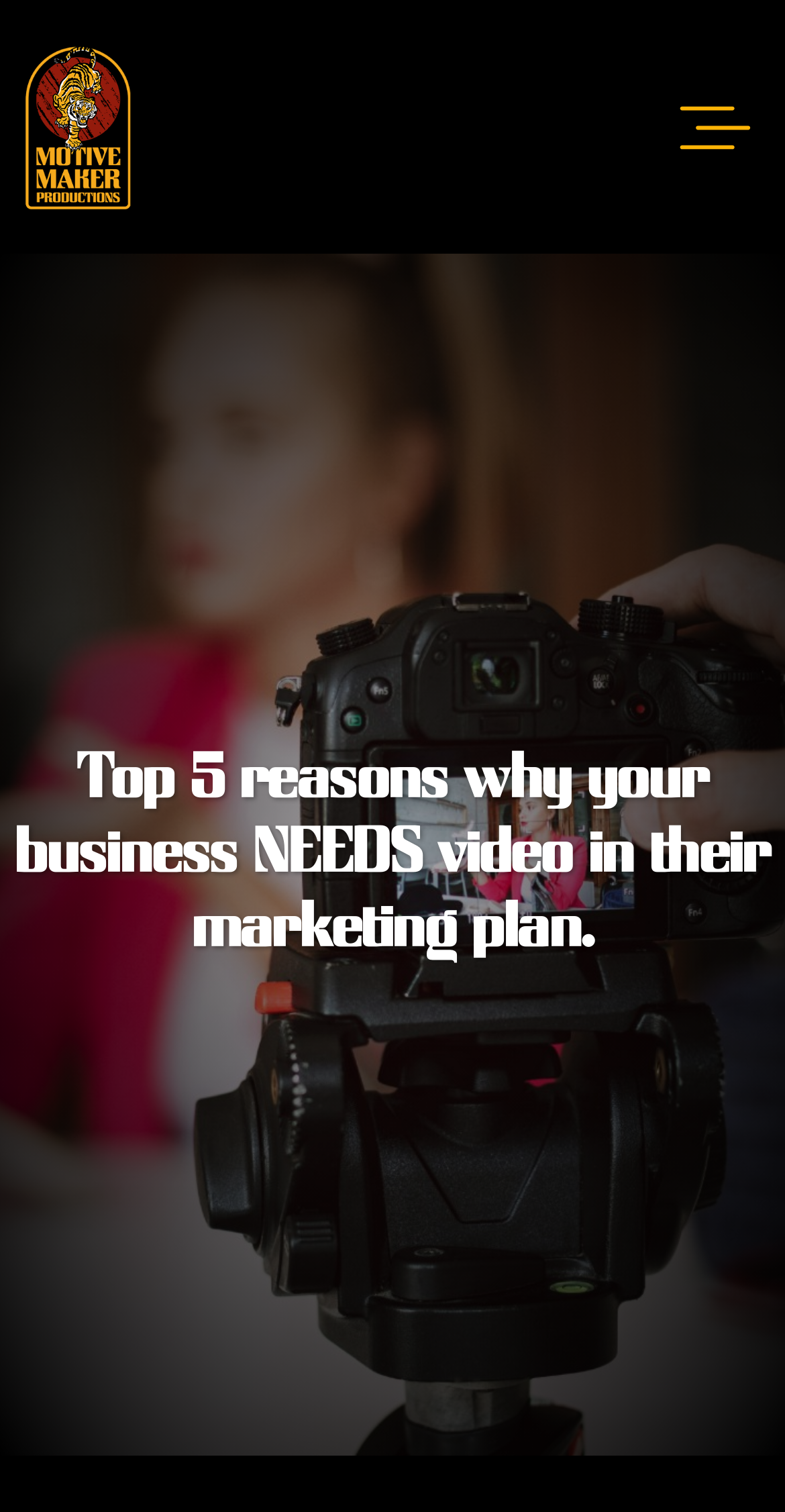Please determine the primary heading and provide its text.

Top 5 reasons why your business NEEDS video in their marketing plan.